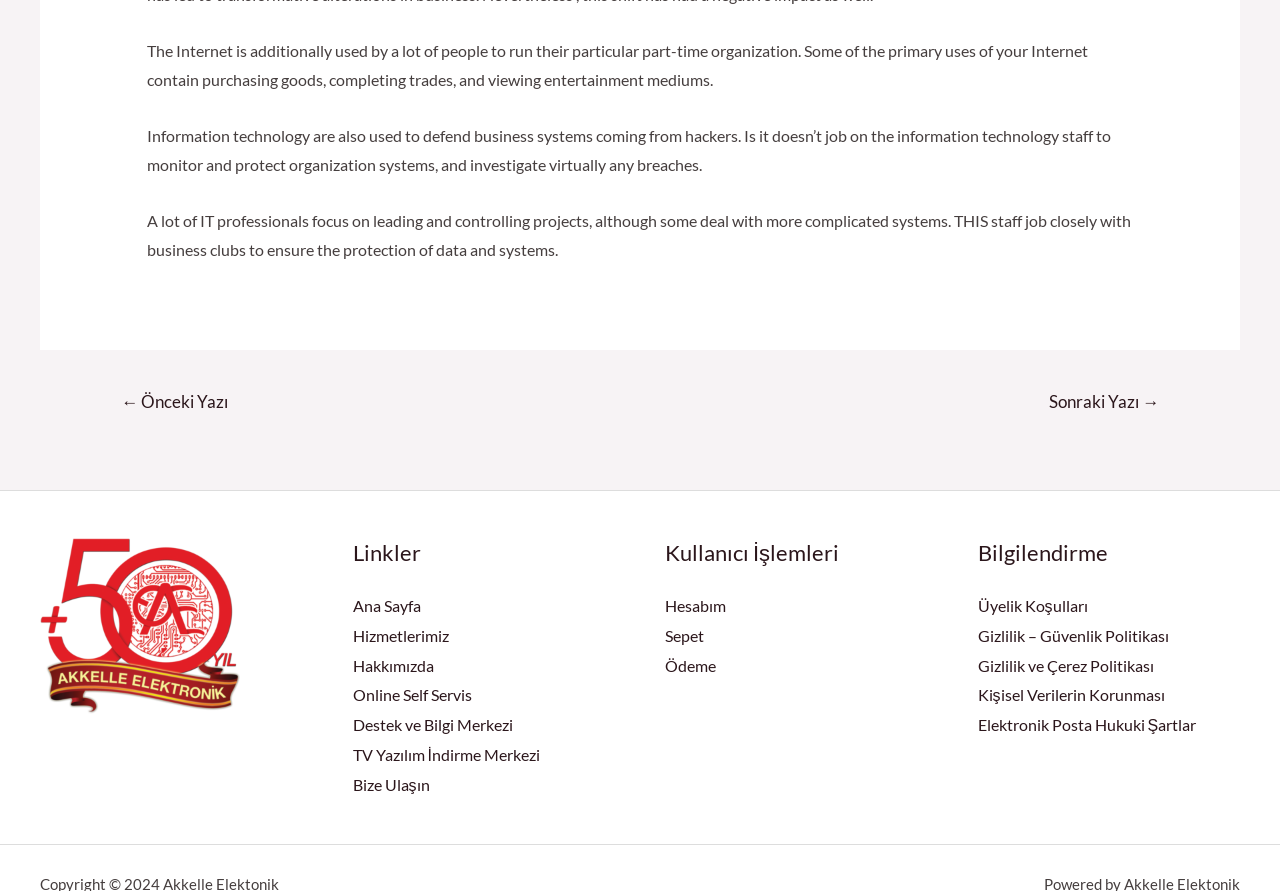Identify the bounding box coordinates of the HTML element based on this description: "Hizmetlerimiz".

[0.275, 0.703, 0.35, 0.724]